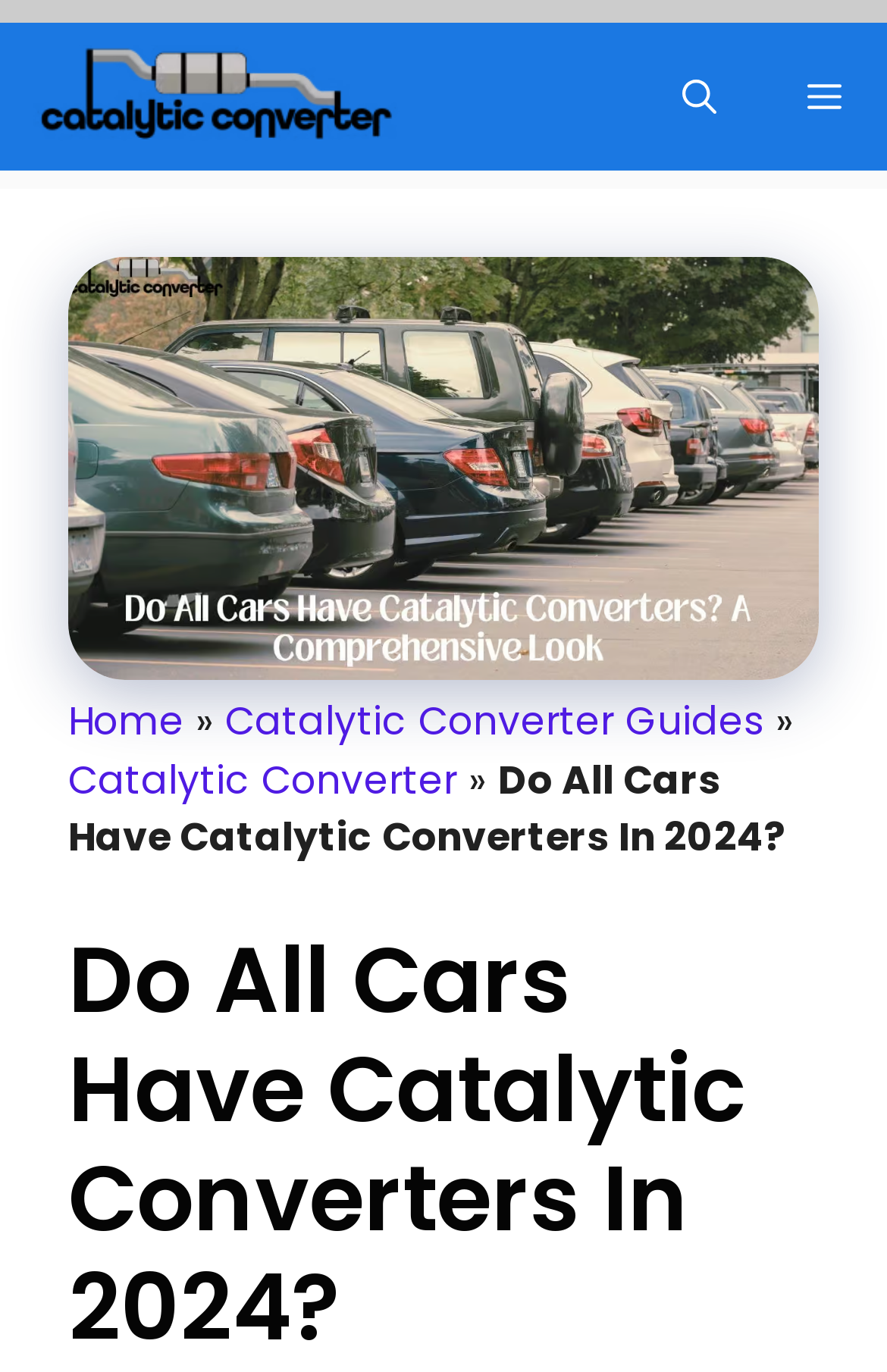Use a single word or phrase to answer this question: 
What type of image is located at the top of the webpage?

Catalytic Converter Solutions